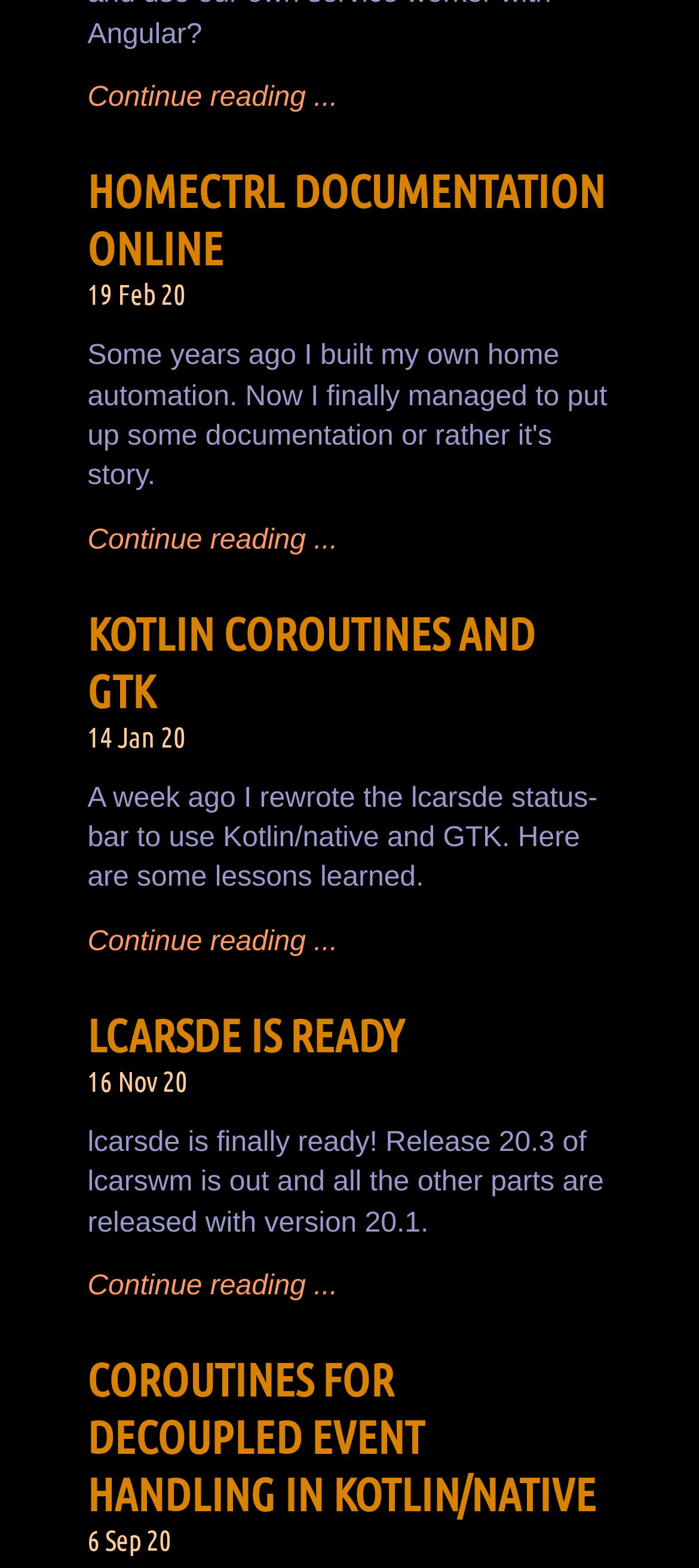Give a short answer using one word or phrase for the question:
What is the topic of the last article?

COROUTINES FOR DECOUPLED EVENT HANDLING IN KOTLIN/NATIVE